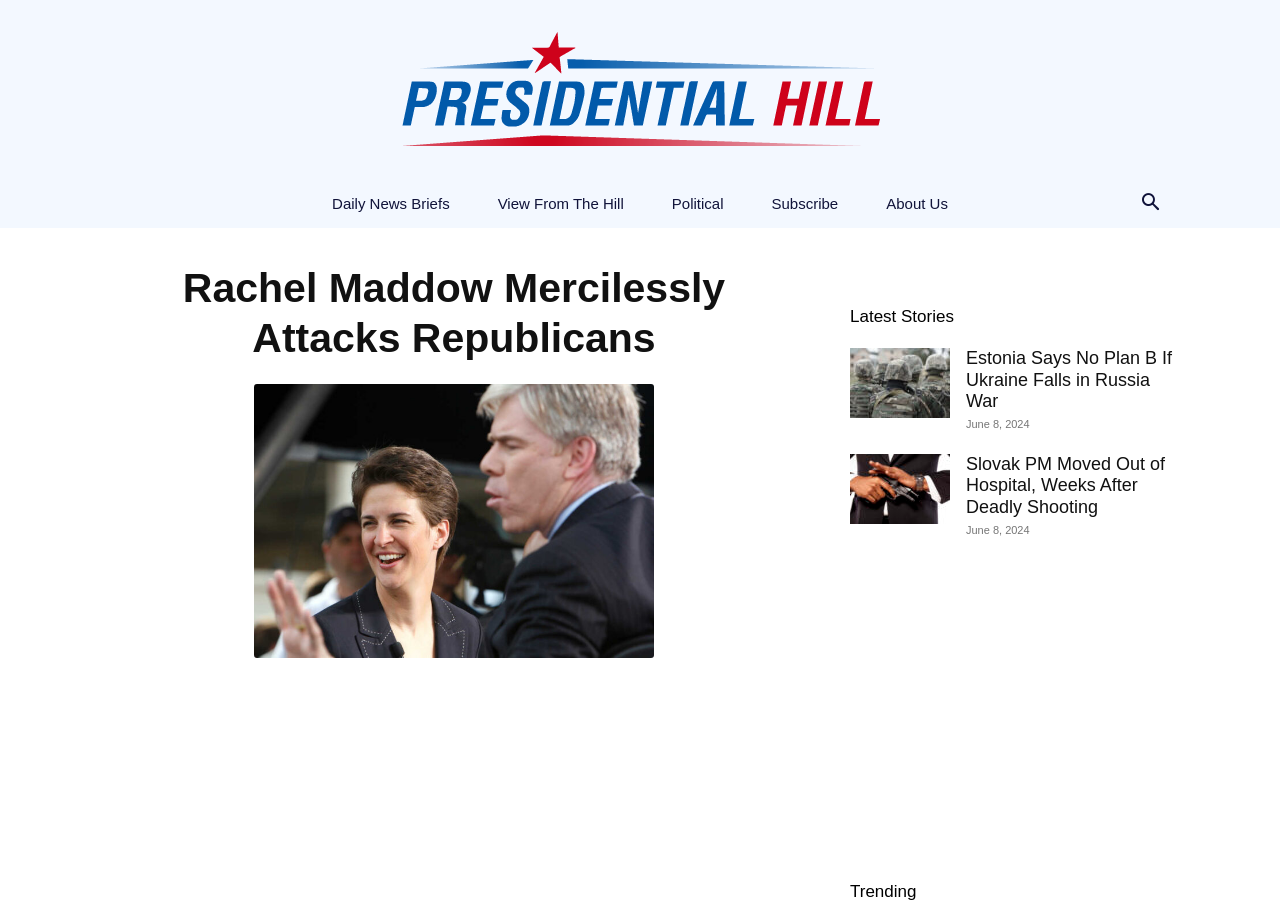What is the name of the news website? Based on the image, give a response in one word or a short phrase.

Presidential Hill